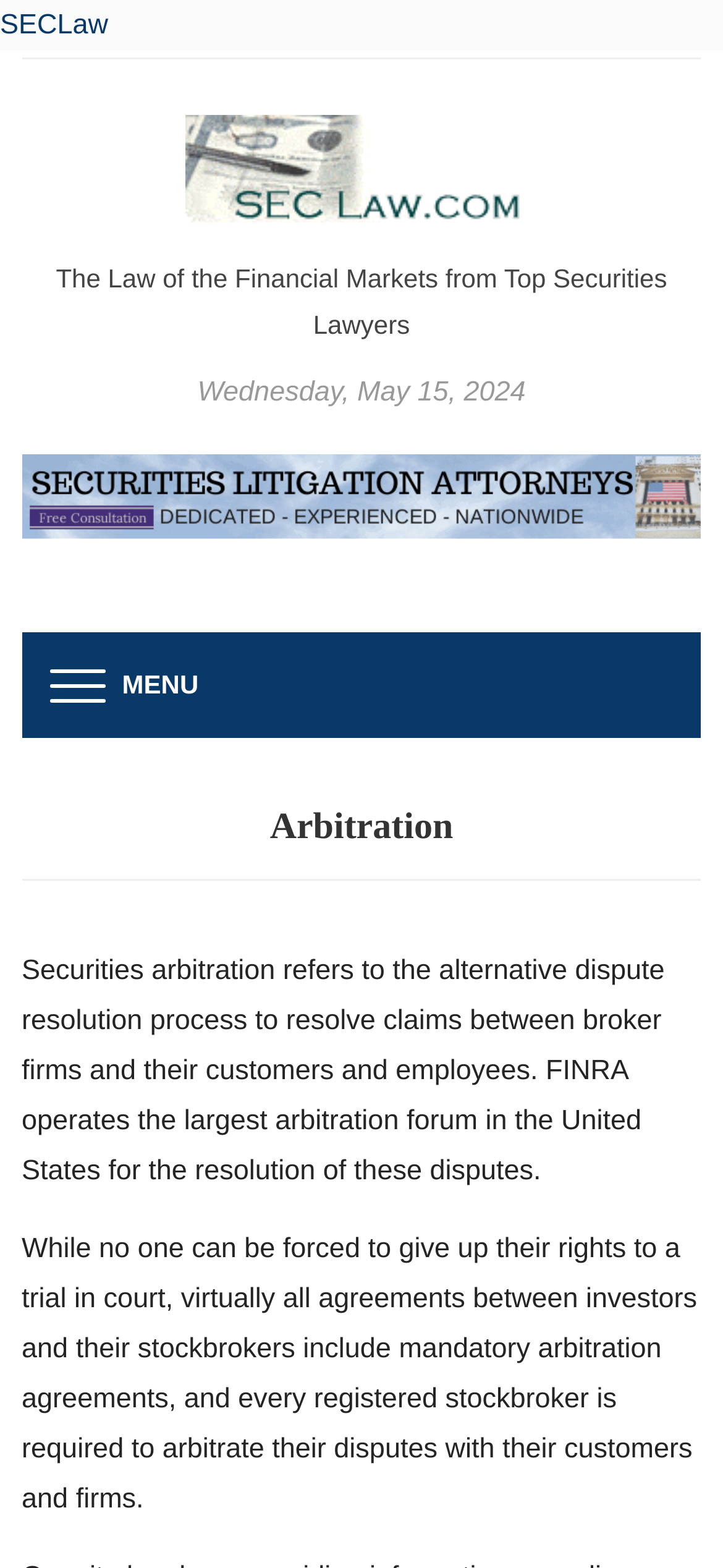Give an in-depth explanation of the webpage layout and content.

The webpage is an archive of arbitration articles from SECLaw.com. At the top left, there is a link to the SECLaw homepage, accompanied by a small image. To the right of this link, there is another link to the Securities Law Home Page, which also has an associated image. Below these links, there is a heading that reads "The Law of the Financial Markets from Top Securities Lawyers". 

On the same horizontal level, but slightly to the right, the date "Wednesday, May 15, 2024" is displayed. Below this date, there is a link to "New York Securities Lawyer", which is accompanied by a small image. 

Further down the page, there is a link to a menu, labeled "MENU". Below this menu link, there is a heading that reads "Arbitration". This heading is followed by a paragraph of text that explains what securities arbitration is and how it works. Below this paragraph, there is another paragraph of text that discusses the mandatory nature of arbitration agreements between investors and stockbrokers.